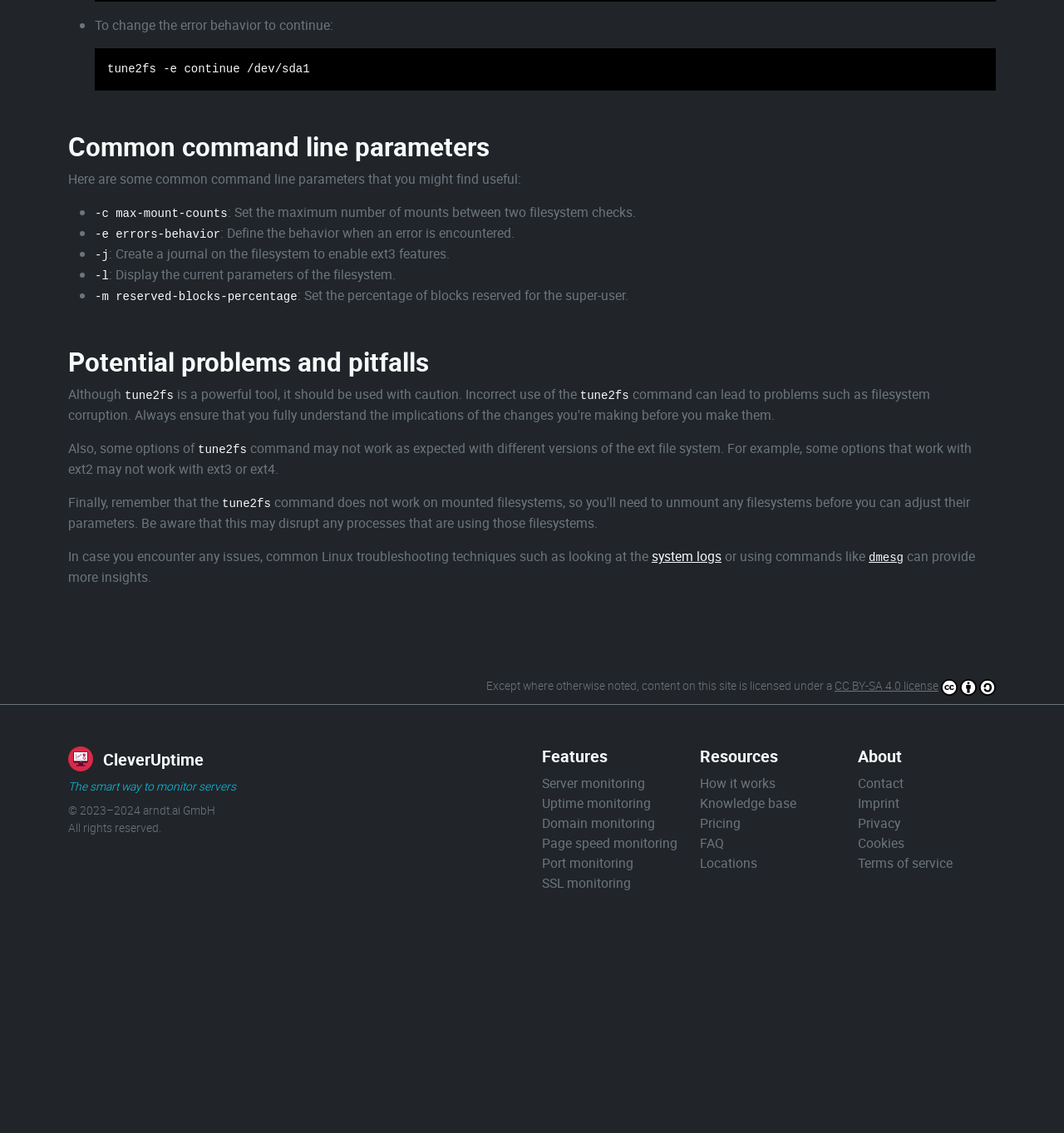Identify the bounding box coordinates of the region I need to click to complete this instruction: "Click the 'Features' link".

[0.509, 0.657, 0.571, 0.677]